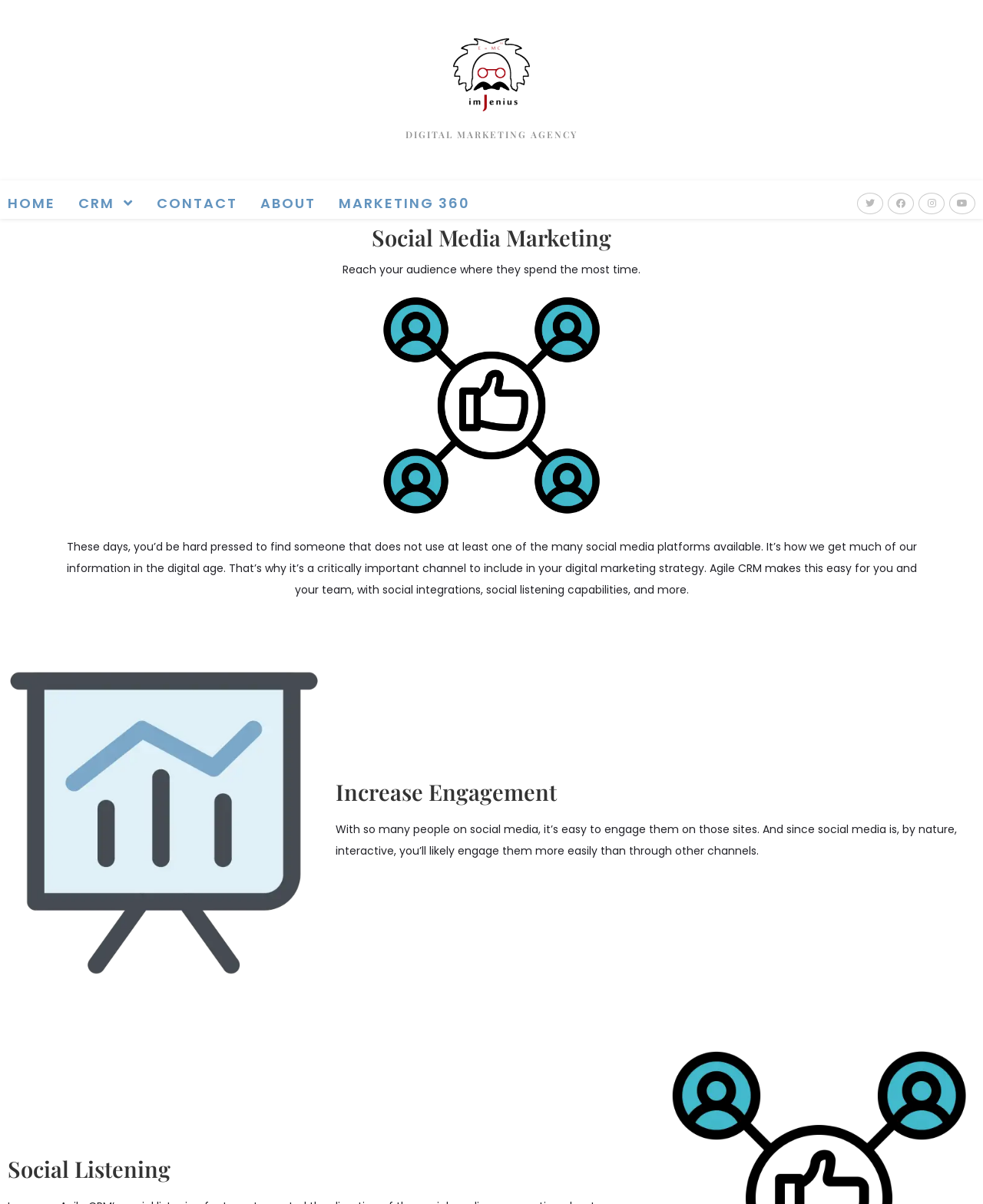What is the main topic of the webpage?
Using the picture, provide a one-word or short phrase answer.

Social Media Marketing